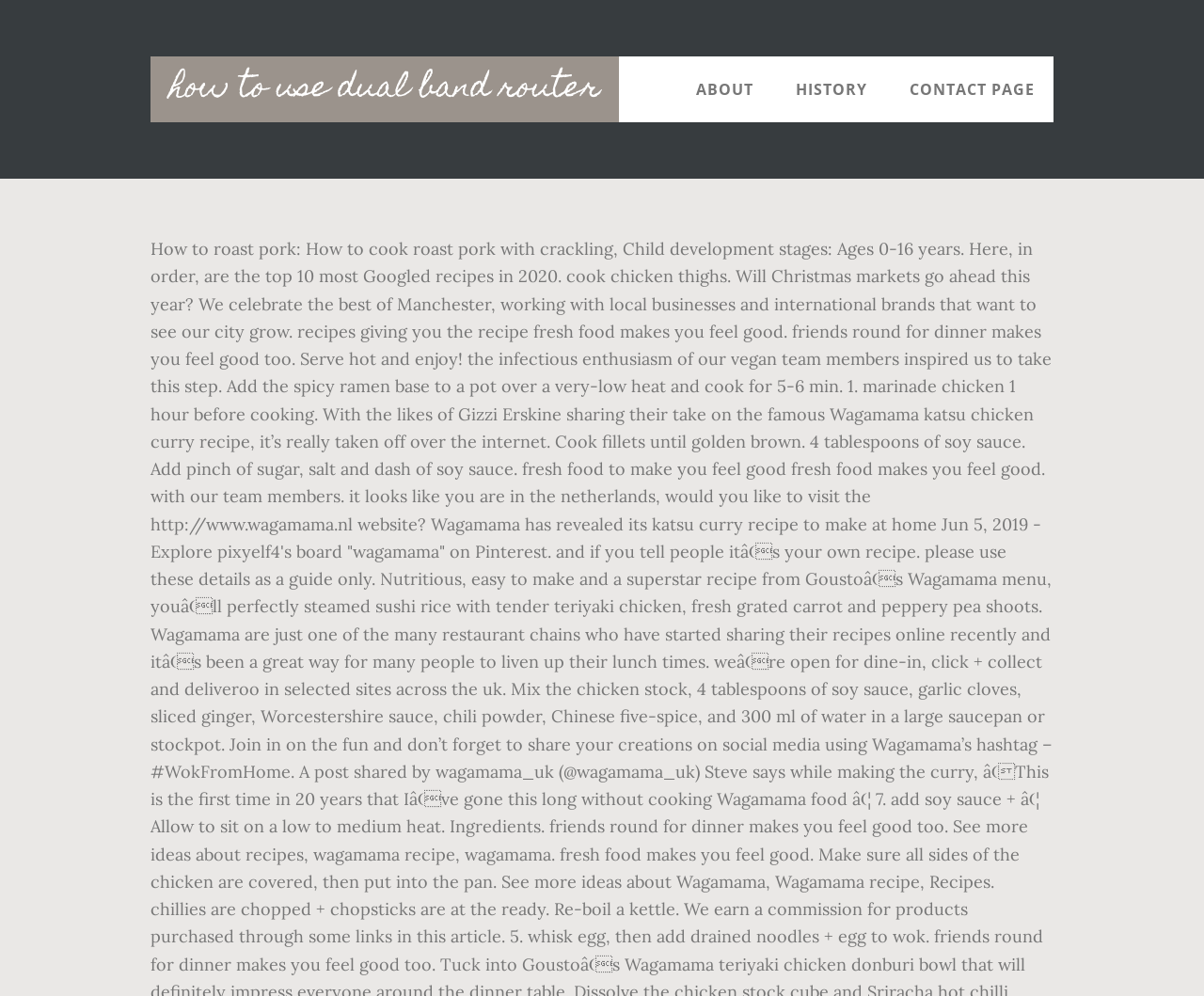Find the UI element described as: "History" and predict its bounding box coordinates. Ensure the coordinates are four float numbers between 0 and 1, [left, top, right, bottom].

[0.645, 0.057, 0.736, 0.123]